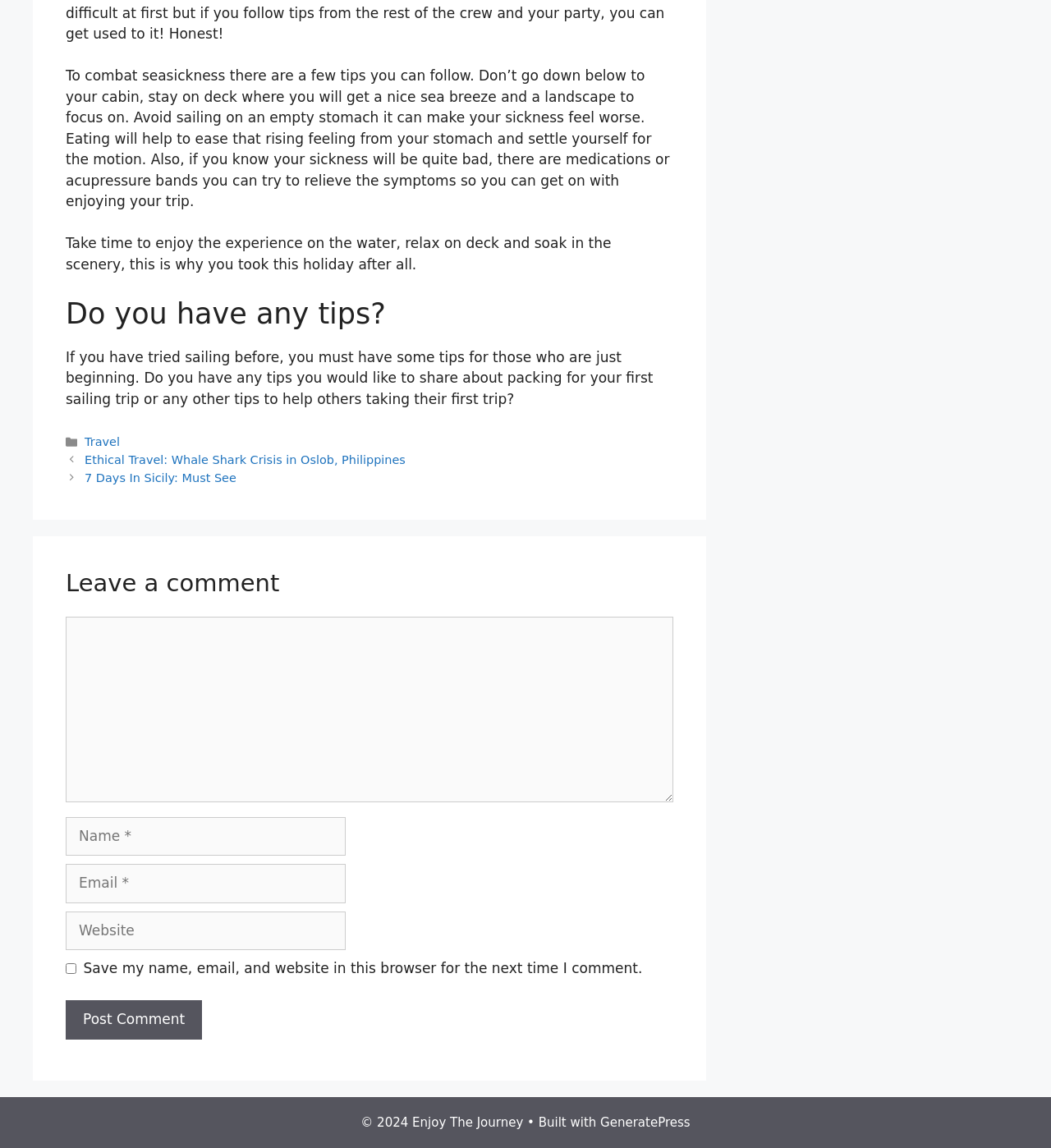Locate the bounding box coordinates of the clickable area needed to fulfill the instruction: "search for something".

None